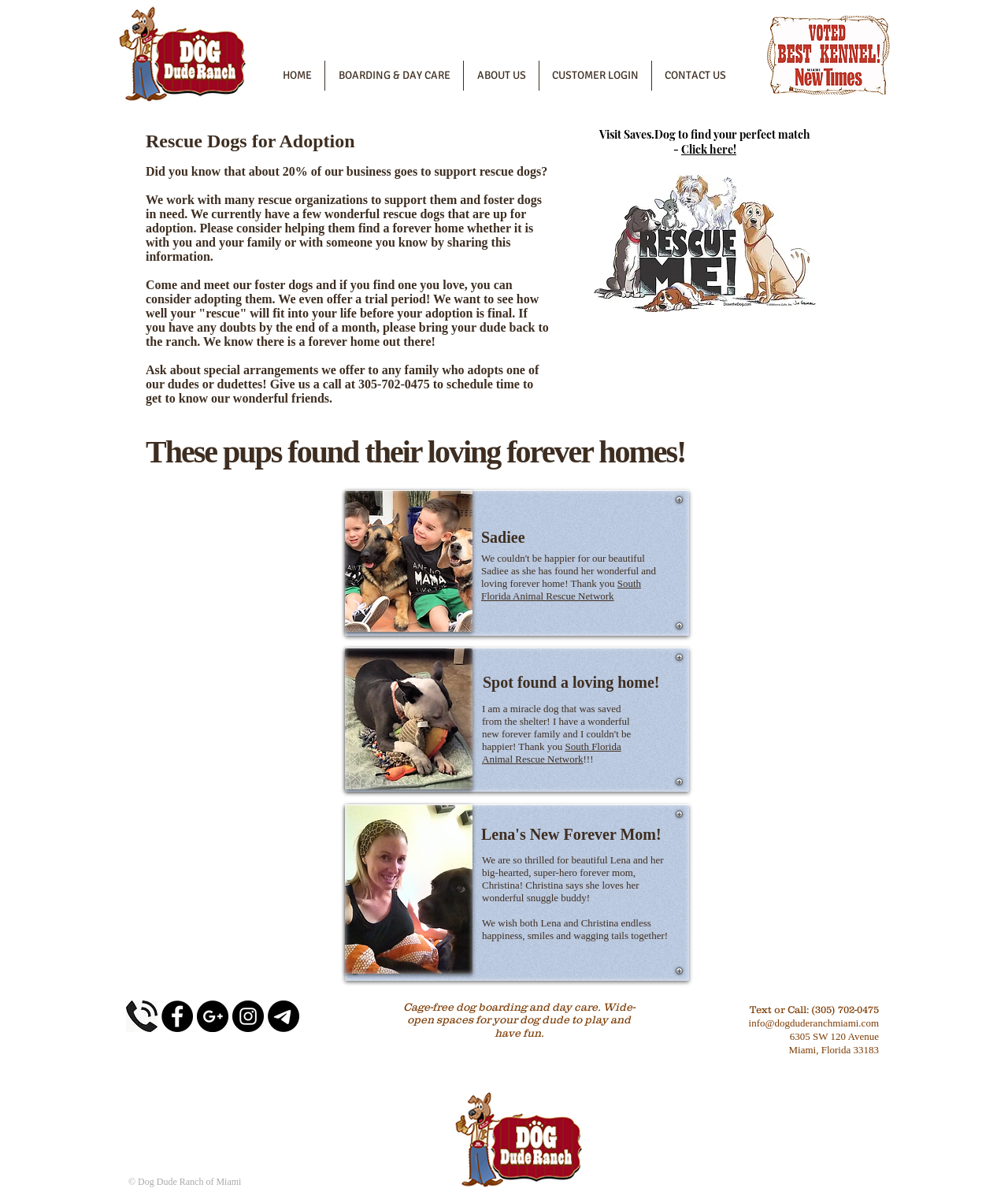Please specify the bounding box coordinates of the element that should be clicked to execute the given instruction: 'Check out the 'Social Bar''. Ensure the coordinates are four float numbers between 0 and 1, expressed as [left, top, right, bottom].

[0.125, 0.842, 0.297, 0.869]